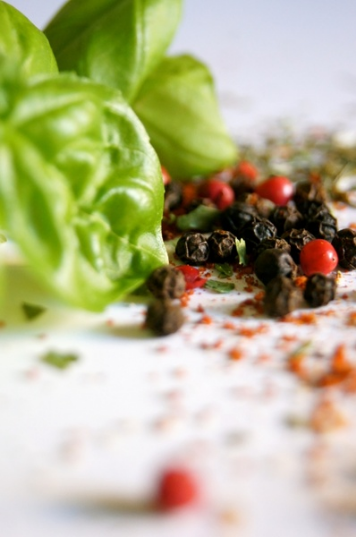Based on the image, provide a detailed and complete answer to the question: 
What is the theme of the image?

The caption states that this visual representation aligns perfectly with the theme of gardening and companion planting, emphasizing the importance of choosing compatible plants, which indicates that the theme of the image is gardening and companion planting.